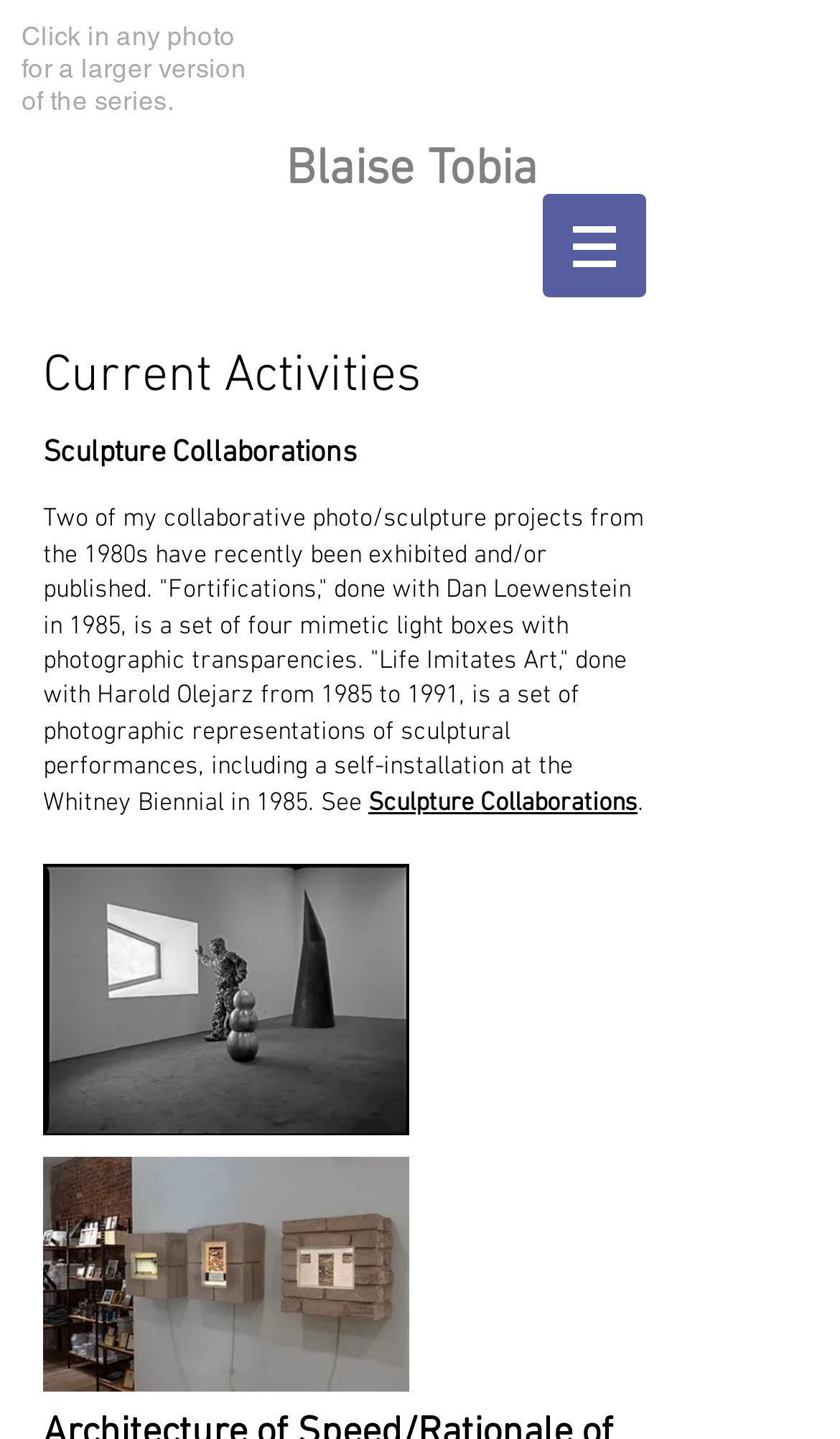How many images are displayed on the webpage?
Answer with a single word or phrase, using the screenshot for reference.

At least 3